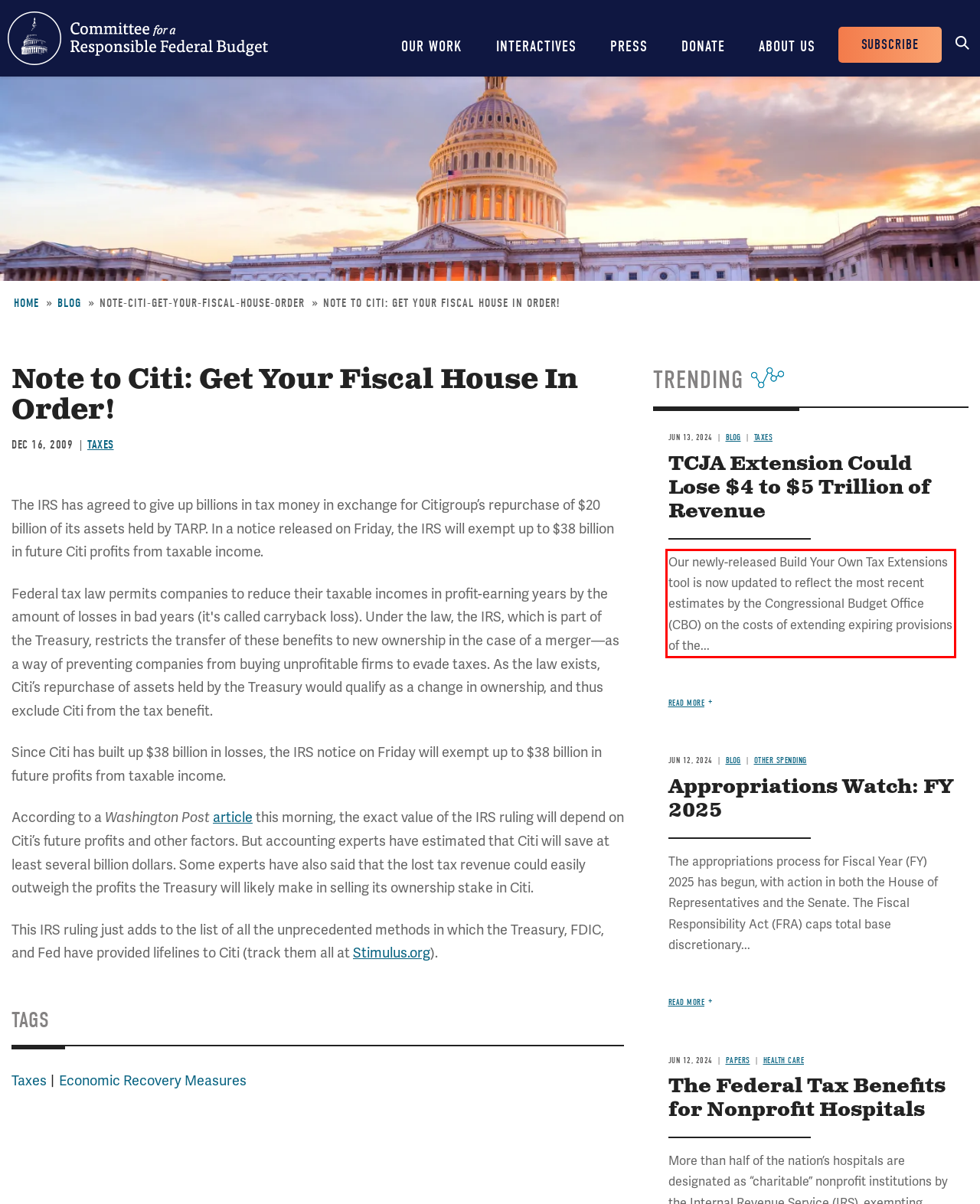Identify the text inside the red bounding box in the provided webpage screenshot and transcribe it.

Our newly-released Build Your Own Tax Extensions tool is now updated to reflect the most recent estimates by the Congressional Budget Office (CBO) on the costs of extending expiring provisions of the...